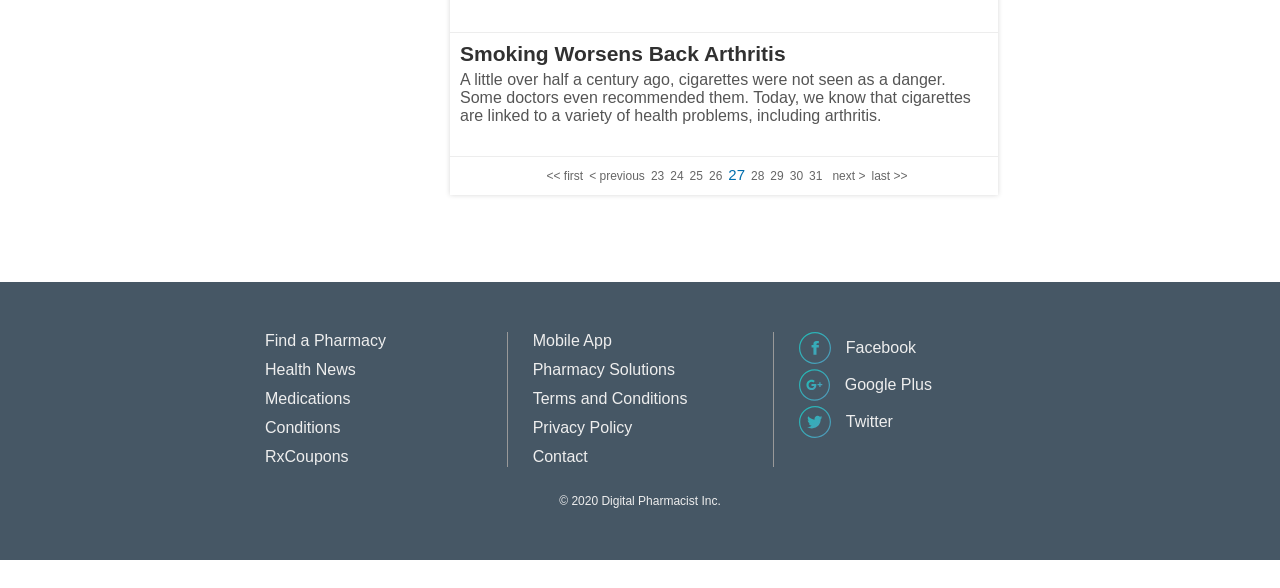Please provide a comprehensive answer to the question below using the information from the image: What is the copyright year?

The copyright year can be determined by looking at the static text element in the footer section, which says '© 2020 Digital Pharmacist Inc.'. This suggests that the copyright year is 2020.